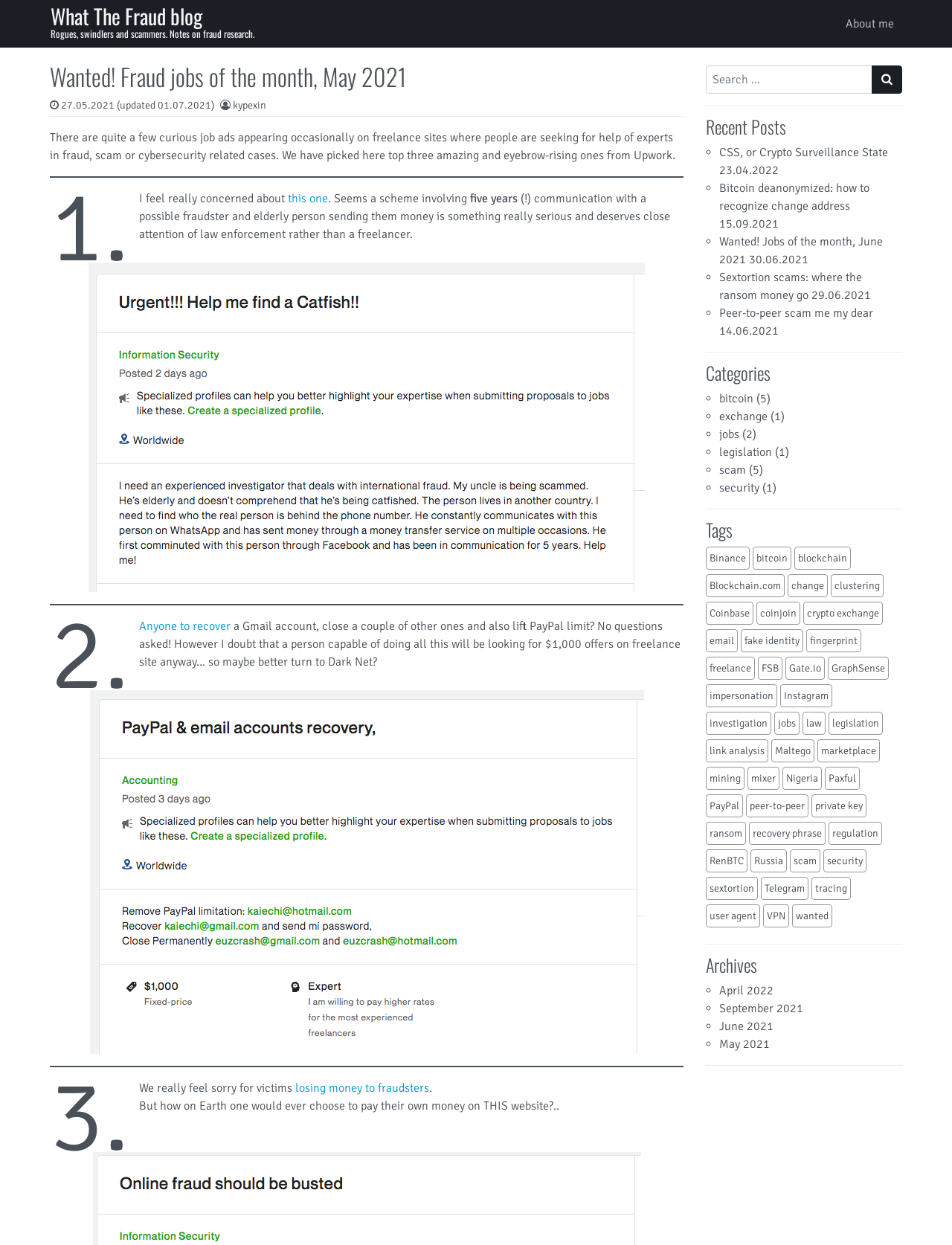Construct a comprehensive description capturing every detail on the webpage.

This webpage is a blog post titled "Wanted! Fraud jobs of the month, May 2021" on the "What The Fraud blog". At the top, there is a navigation menu with links to the blog's main page, "About me", and other sections. Below the navigation menu, there is a header with the blog's title and a tagline "Rogues, swindlers and scammers. Notes on fraud research."

The main content of the blog post is divided into three sections, each describing a curious job ad related to fraud, scam, or cybersecurity. The first section describes a job ad involving a scheme that targets elderly people, and the blogger expresses concern about the seriousness of the issue. The second section describes a job ad seeking someone to recover a Gmail account and lift a PayPal limit, which the blogger doubts is a legitimate request. The third section describes a job ad that the blogger finds amusing, where the employer is seeking someone to pay money on a suspicious website.

On the right side of the page, there is a search bar and a list of recent posts, including links to other blog posts with titles such as "CSS, or Crypto Surveillance State" and "Sextortion scams: where the ransom money go". Below the recent posts, there is a list of categories, including "bitcoin", "exchange", "jobs", and "scam", each with a number of related posts. Further down, there is a list of tags, including "Binance", "bitcoin", "blockchain", and "Coinbase", each with a number of related posts.

Throughout the page, there are several images and figures, but their content is not described in the accessibility tree.